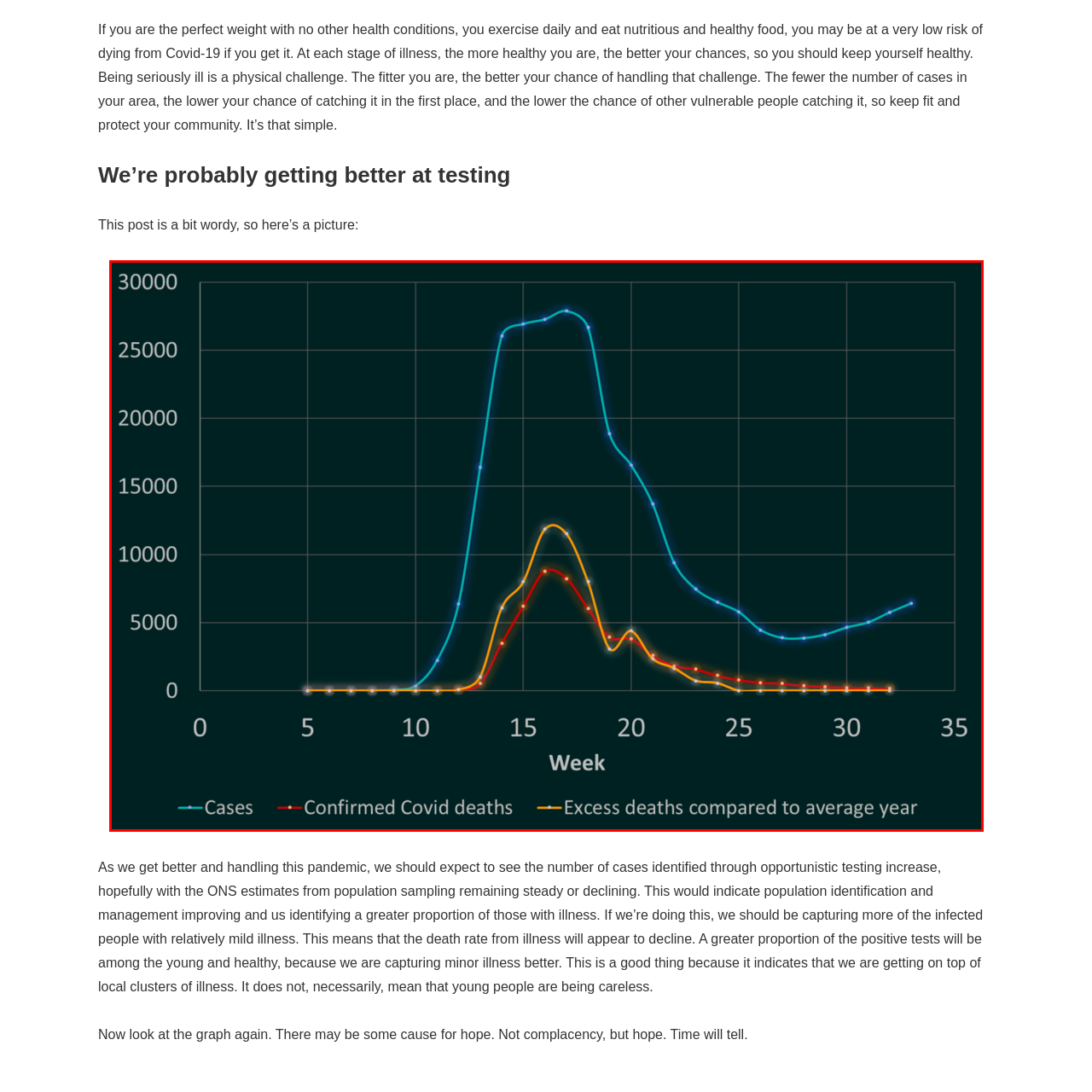Focus on the area marked by the red box, What happens to the case numbers around the 10th week? 
Answer briefly using a single word or phrase.

rapid increase